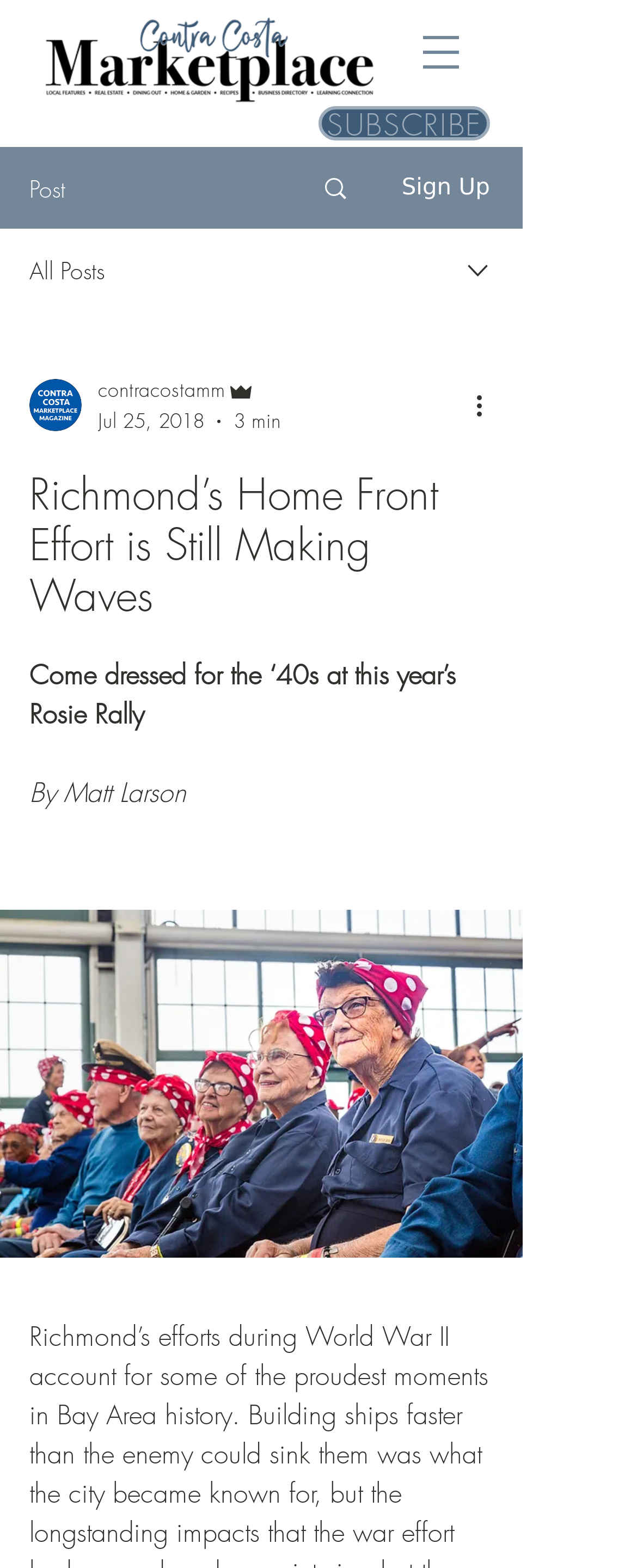What is the headline of the webpage?

Richmond’s Home Front Effort is Still Making Waves